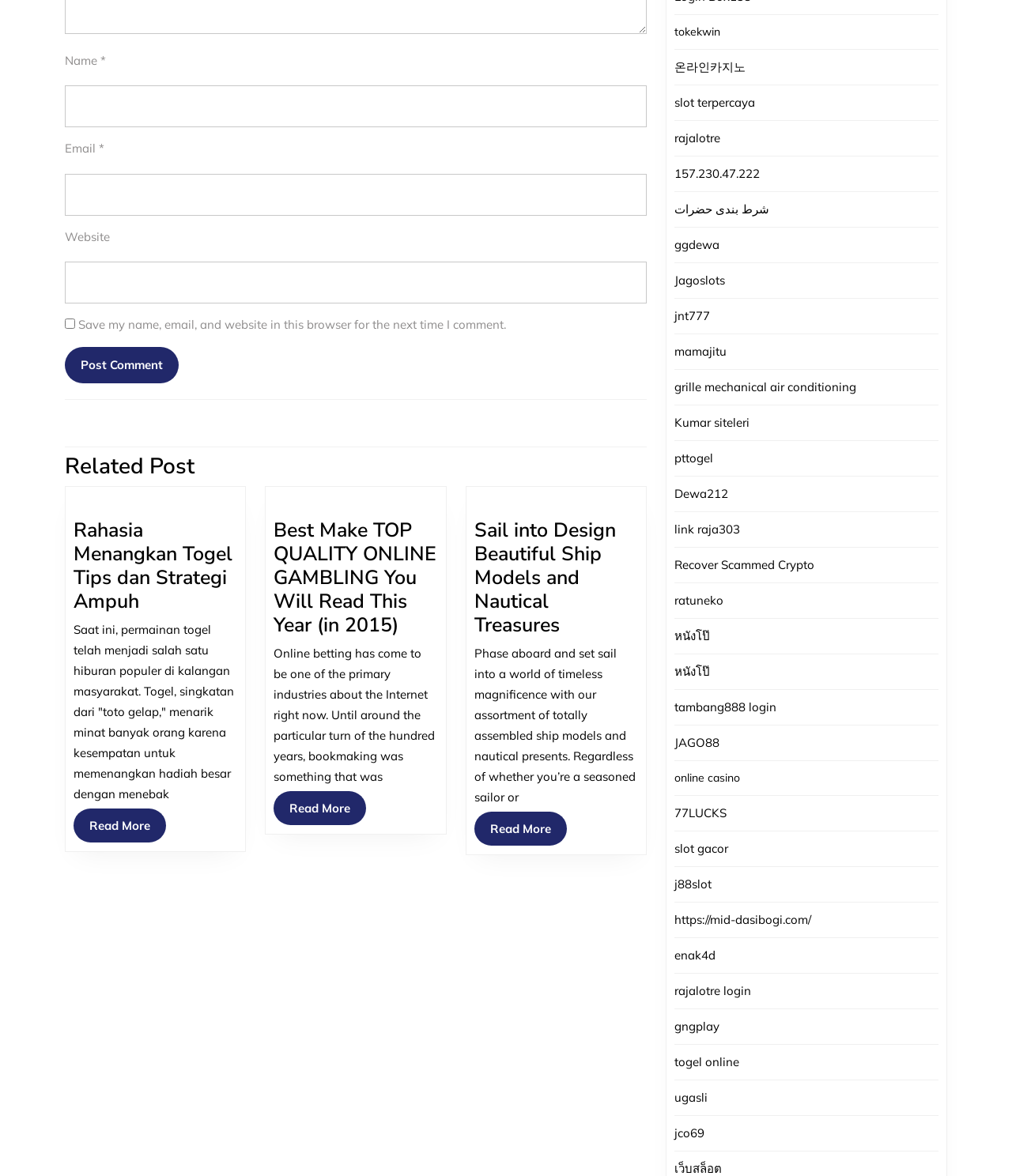Based on the element description: "tambang888 login", identify the bounding box coordinates for this UI element. The coordinates must be four float numbers between 0 and 1, listed as [left, top, right, bottom].

[0.666, 0.595, 0.767, 0.607]